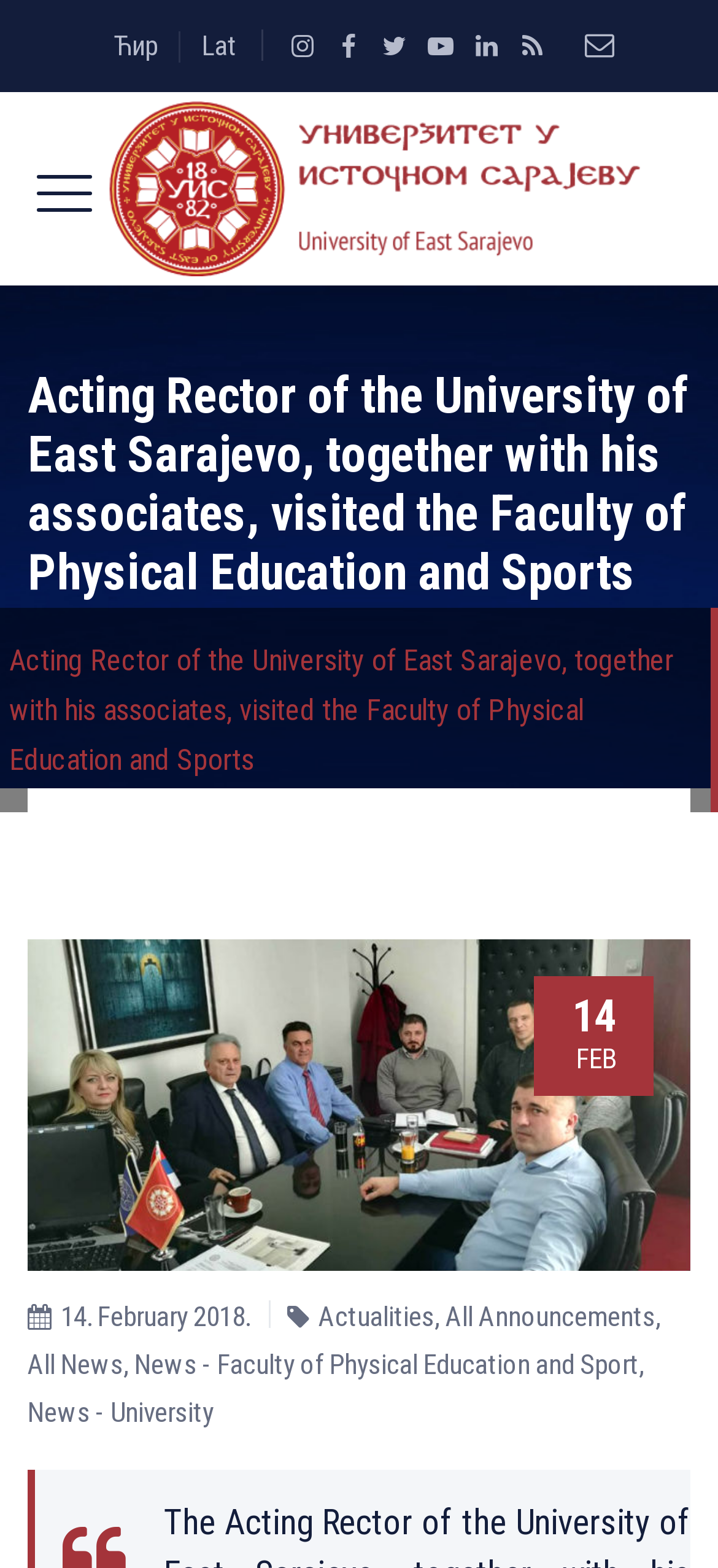Find the bounding box coordinates of the clickable element required to execute the following instruction: "Visit the Faculty of Physical Education and Sports". Provide the coordinates as four float numbers between 0 and 1, i.e., [left, top, right, bottom].

[0.108, 0.059, 0.892, 0.182]